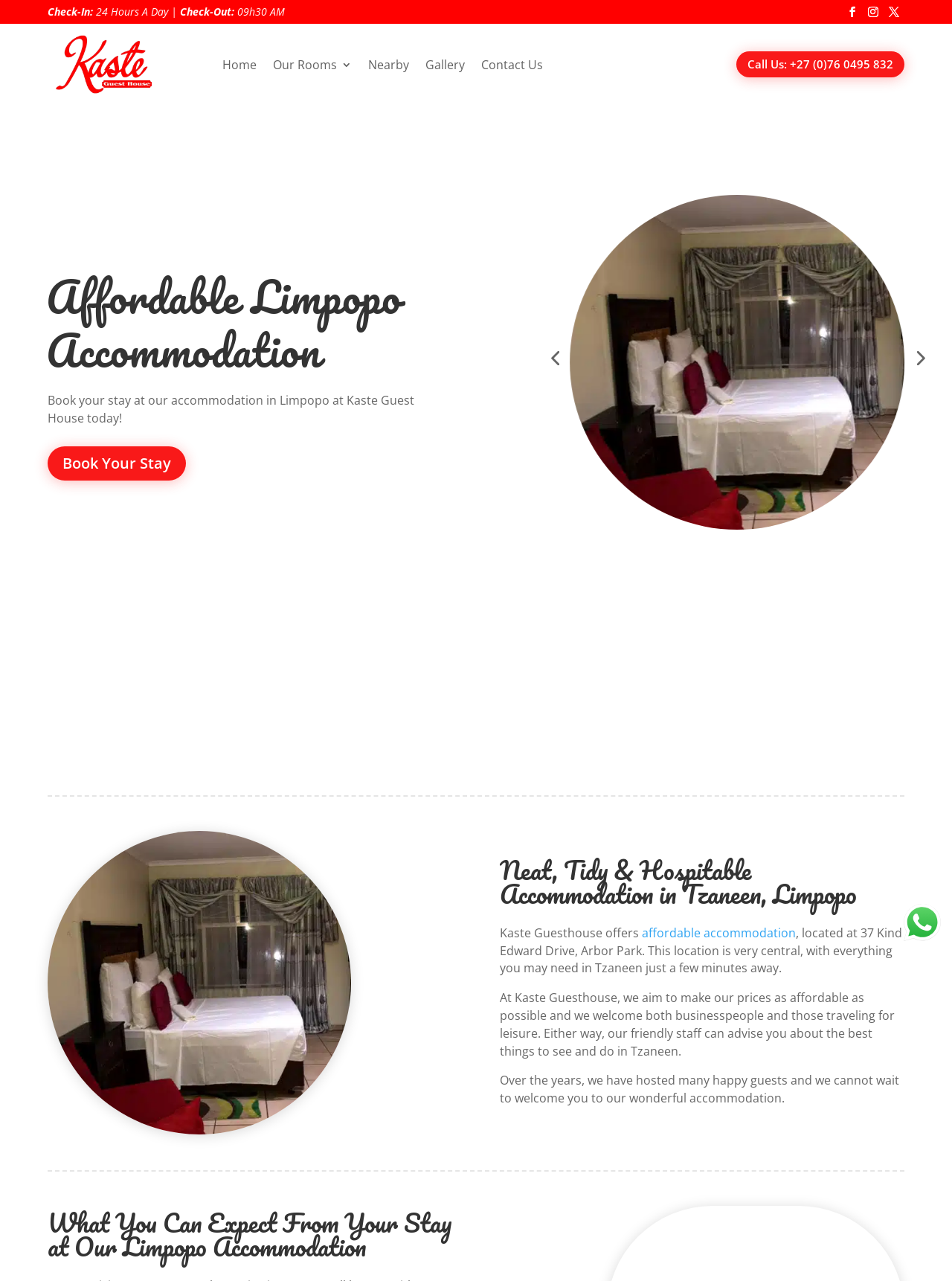Pinpoint the bounding box coordinates of the clickable area needed to execute the instruction: "Click the 'Book Your Stay' button". The coordinates should be specified as four float numbers between 0 and 1, i.e., [left, top, right, bottom].

[0.05, 0.348, 0.195, 0.375]